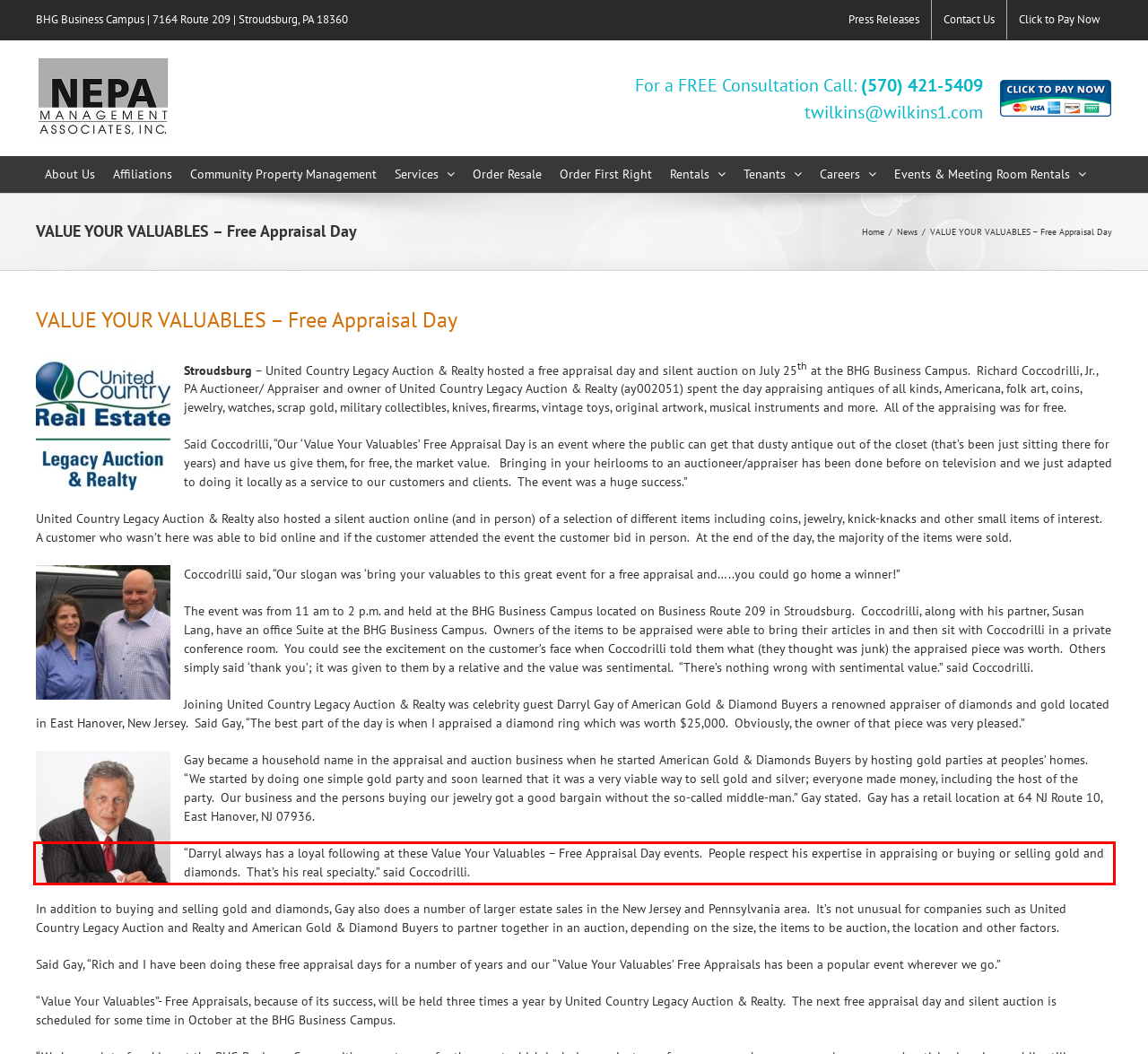You are given a screenshot of a webpage with a UI element highlighted by a red bounding box. Please perform OCR on the text content within this red bounding box.

“Darryl always has a loyal following at these Value Your Valuables – Free Appraisal Day events. People respect his expertise in appraising or buying or selling gold and diamonds. That’s his real specialty.” said Coccodrilli.